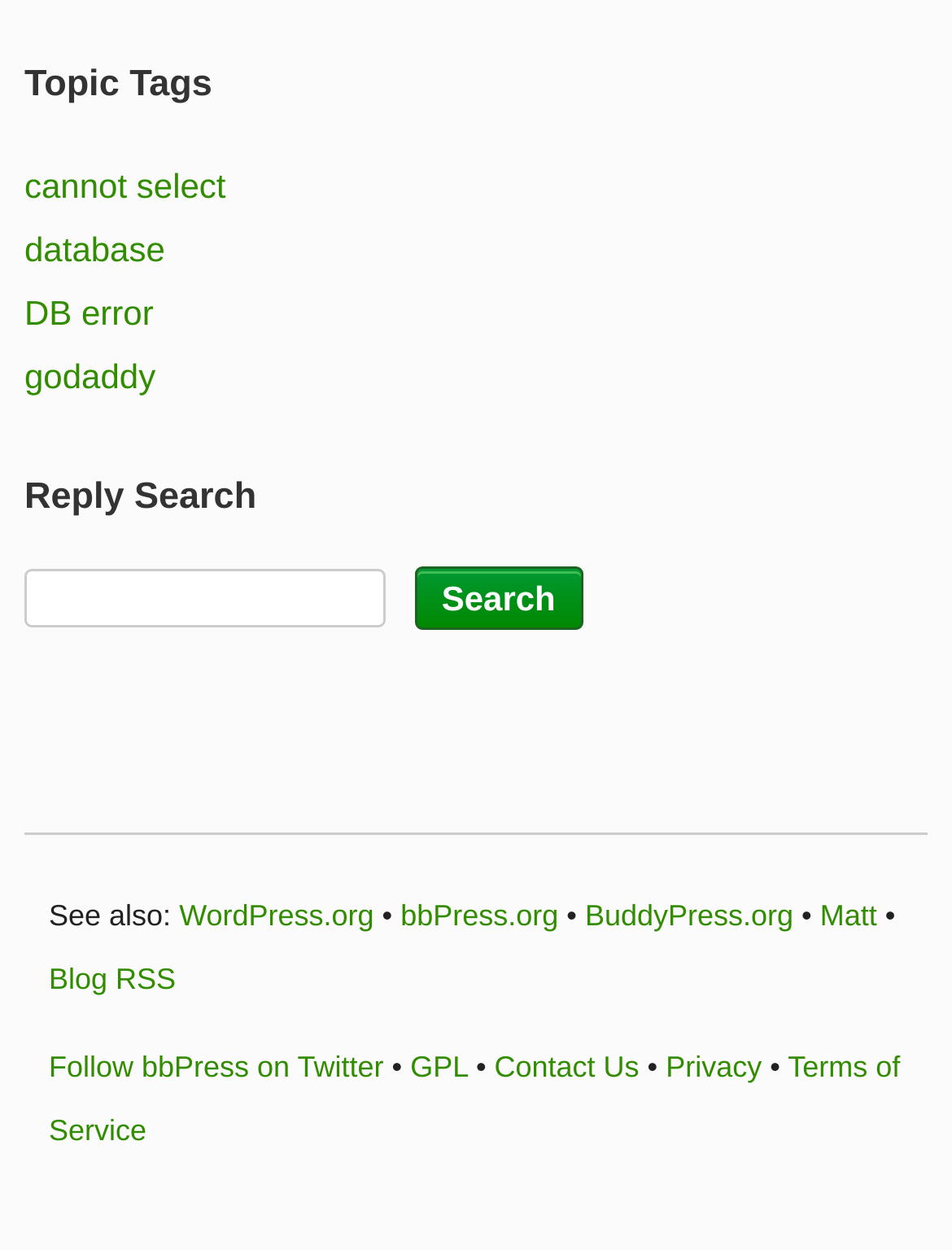Please answer the following question using a single word or phrase: 
What is the text to the left of the 'WordPress.org' link?

See also: